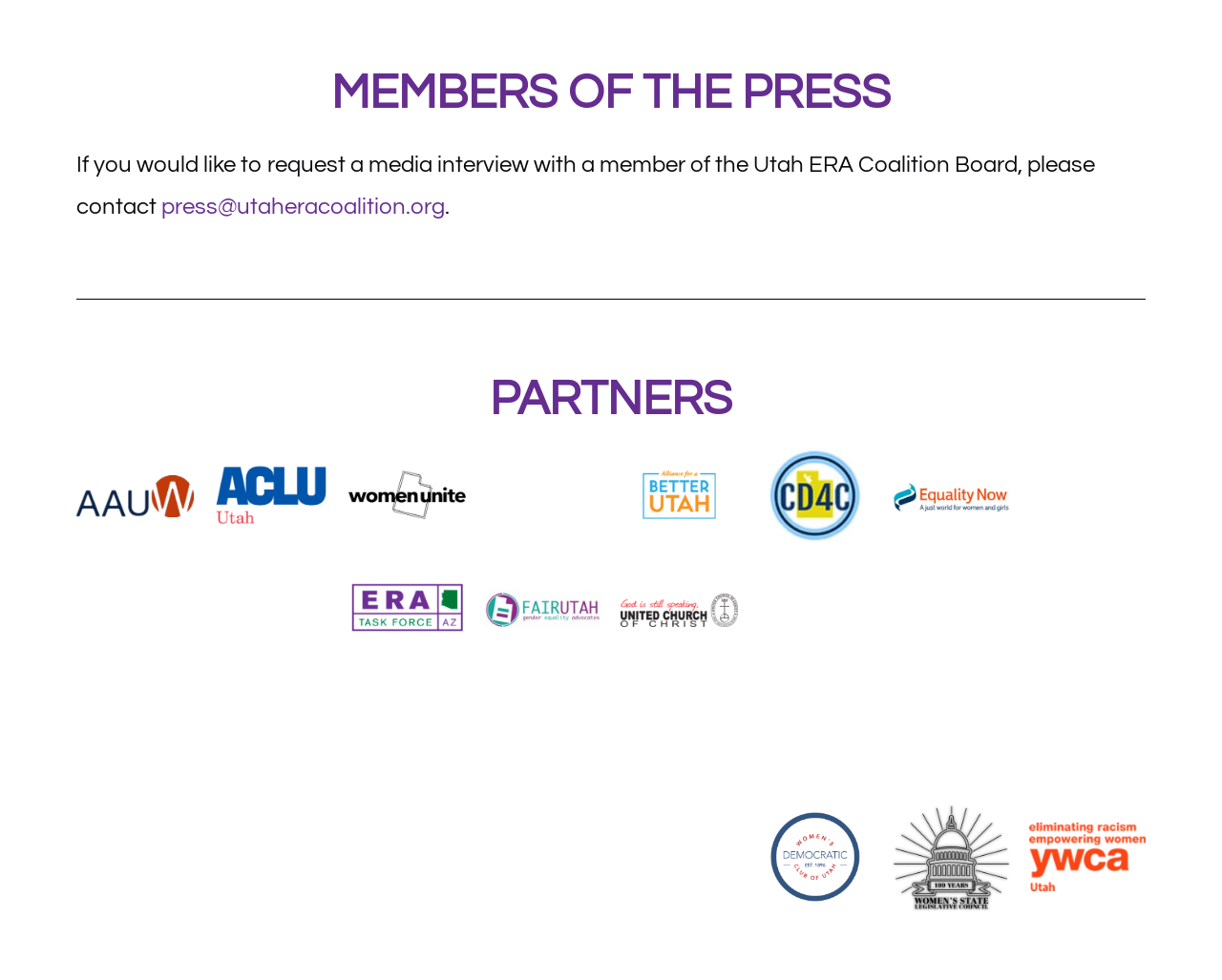What is the vertical position of the 'Equality Now' logo?
Relying on the image, give a concise answer in one word or a brief phrase.

Above the 'Equality Utah' logo